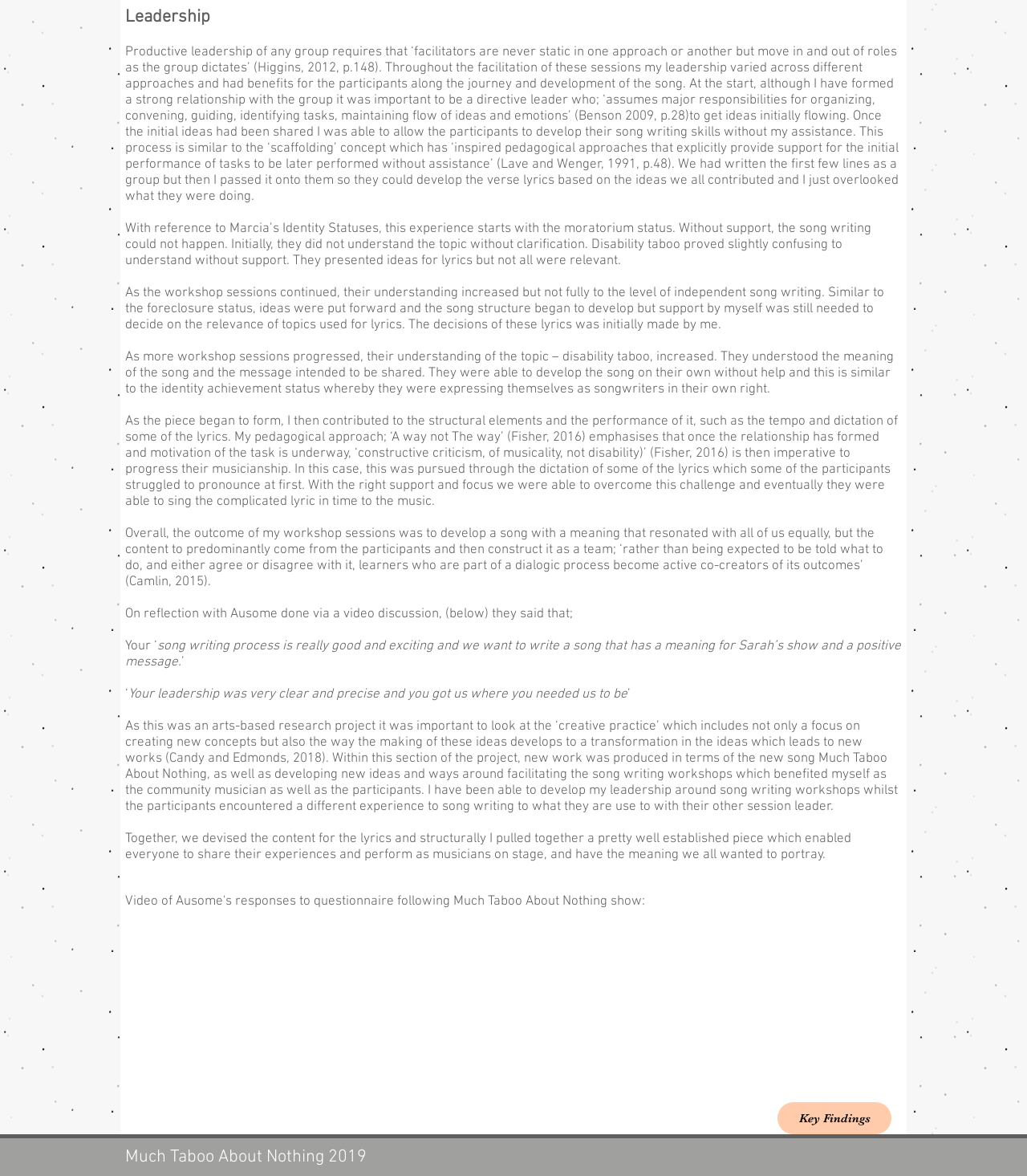Using the provided element description: "Key Findings", identify the bounding box coordinates. The coordinates should be four floats between 0 and 1 in the order [left, top, right, bottom].

[0.757, 0.937, 0.868, 0.965]